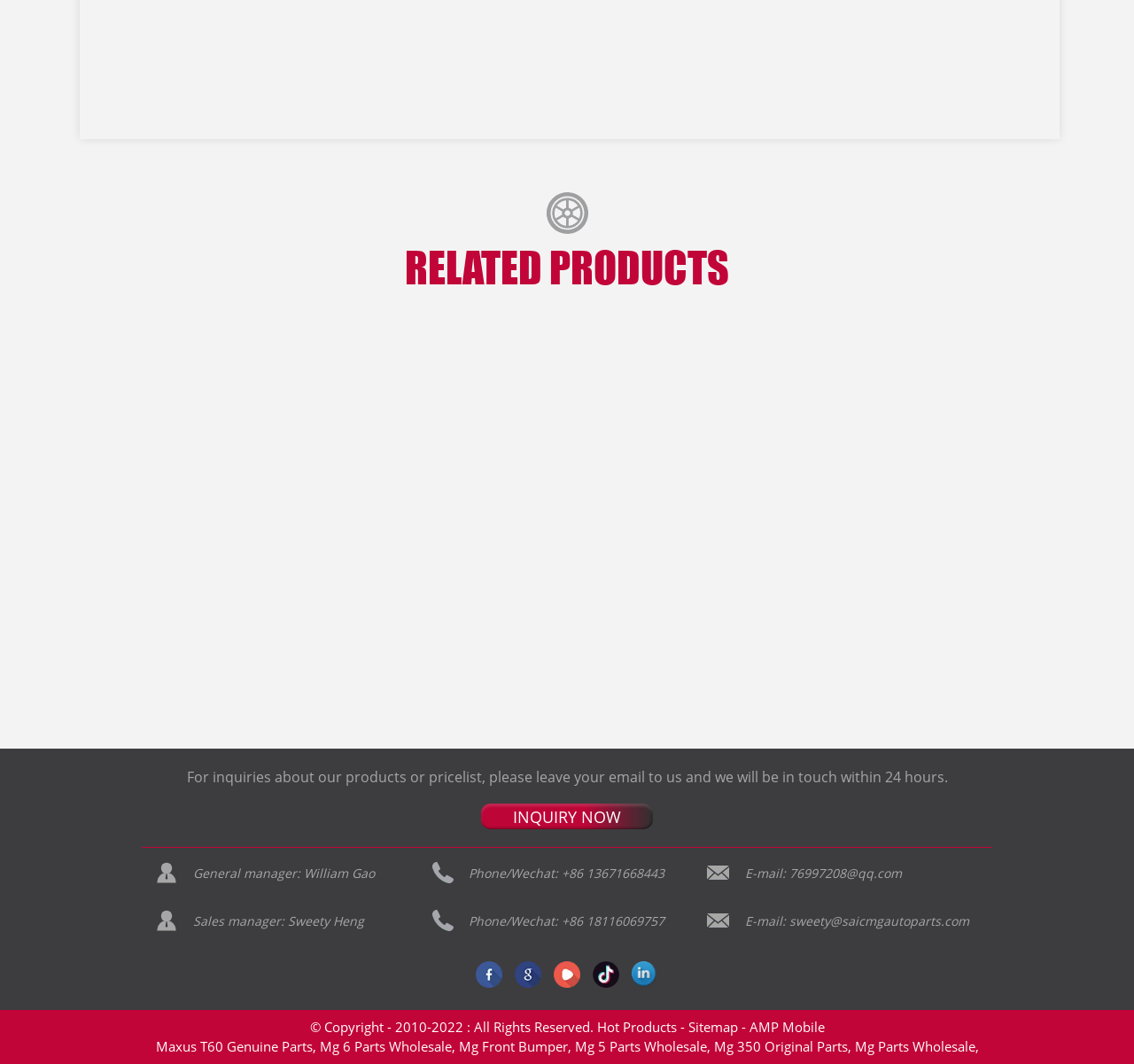Extract the bounding box for the UI element that matches this description: "+86 18116069757".

[0.495, 0.857, 0.586, 0.873]